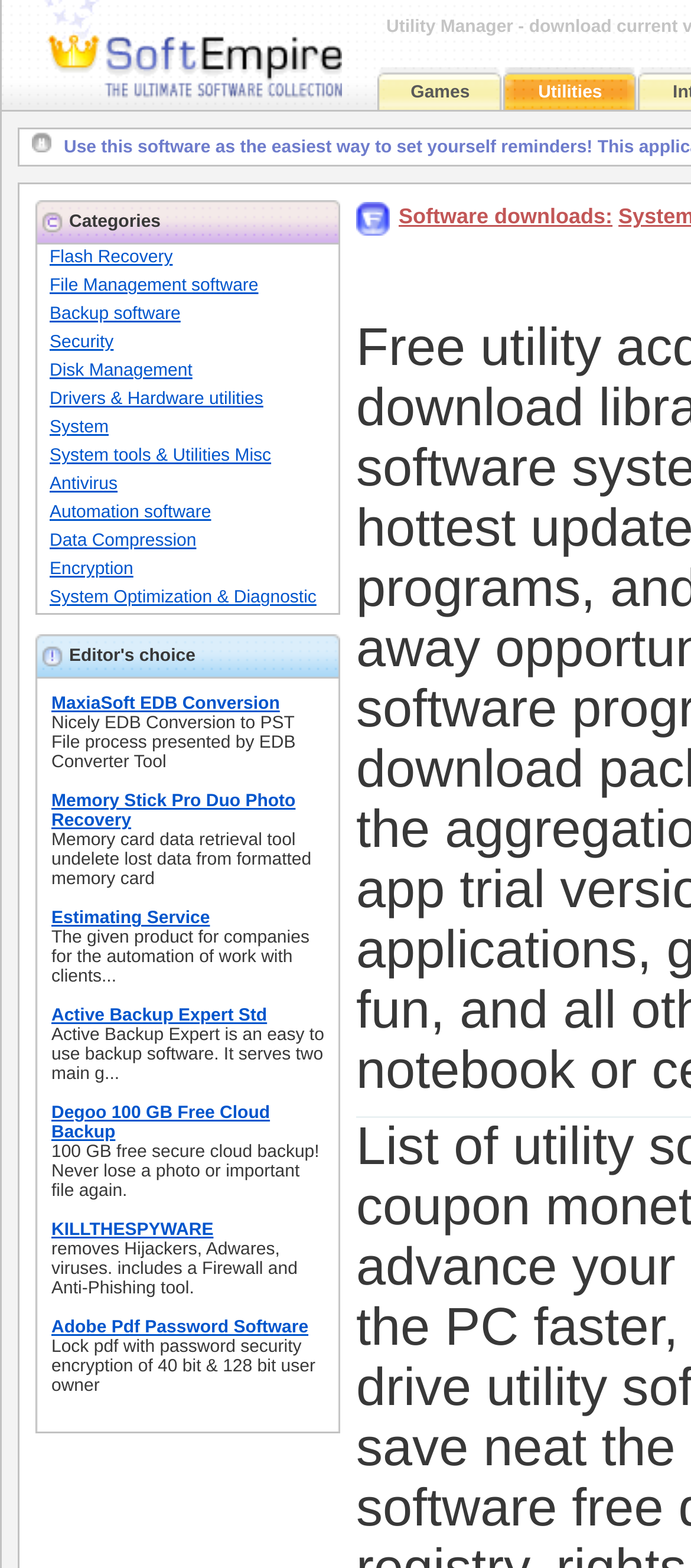Identify the webpage's primary heading and generate its text.

Utility Manager - download current version. Credit Card, manager